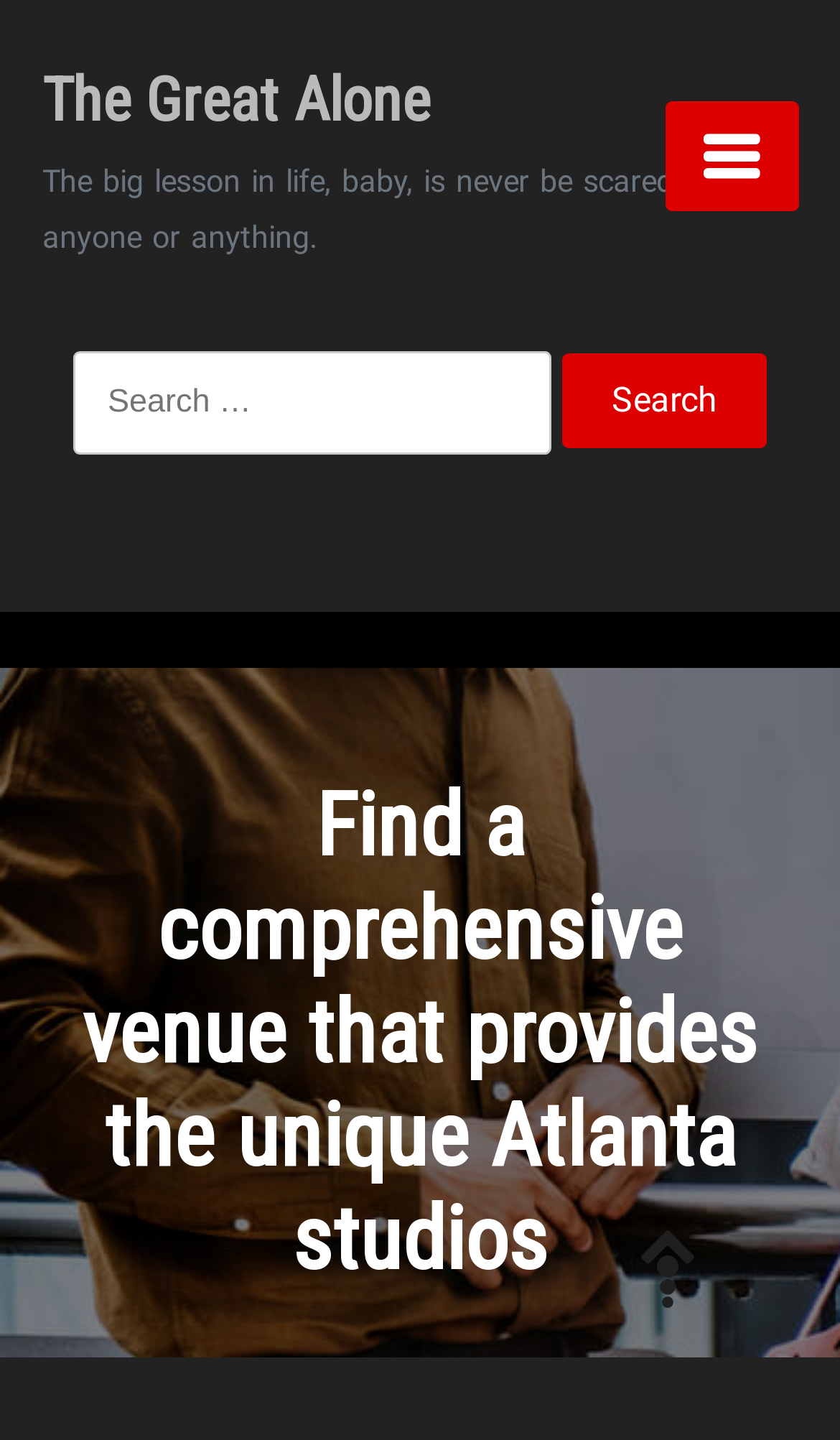What is the purpose of the search box?
Look at the image and answer the question using a single word or phrase.

To search for something